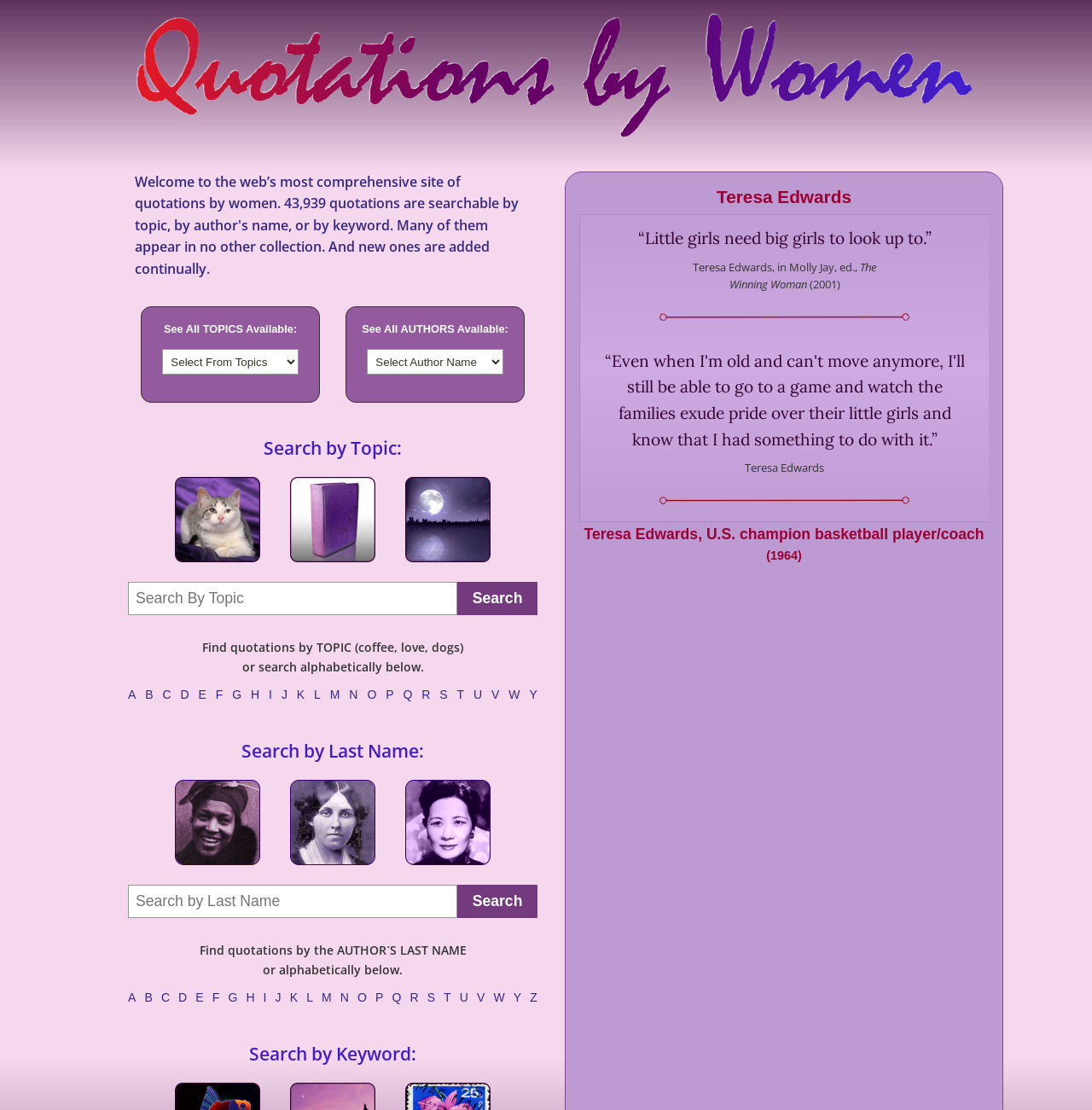Determine the bounding box coordinates of the area to click in order to meet this instruction: "Find quotations by author's last name".

[0.117, 0.847, 0.492, 0.883]